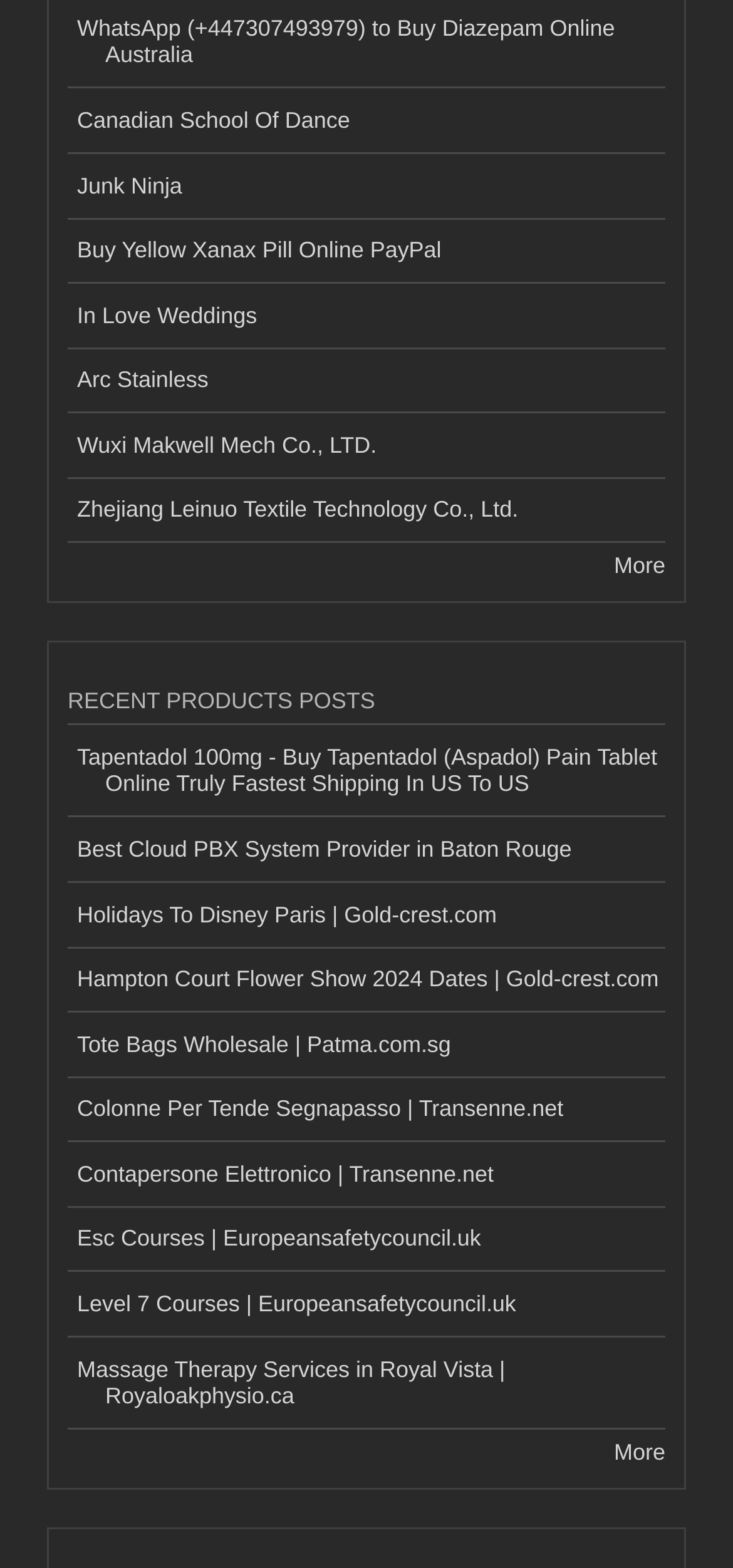Using the provided description: "Canadian School Of Dance", find the bounding box coordinates of the corresponding UI element. The output should be four float numbers between 0 and 1, in the format [left, top, right, bottom].

[0.092, 0.057, 0.908, 0.098]